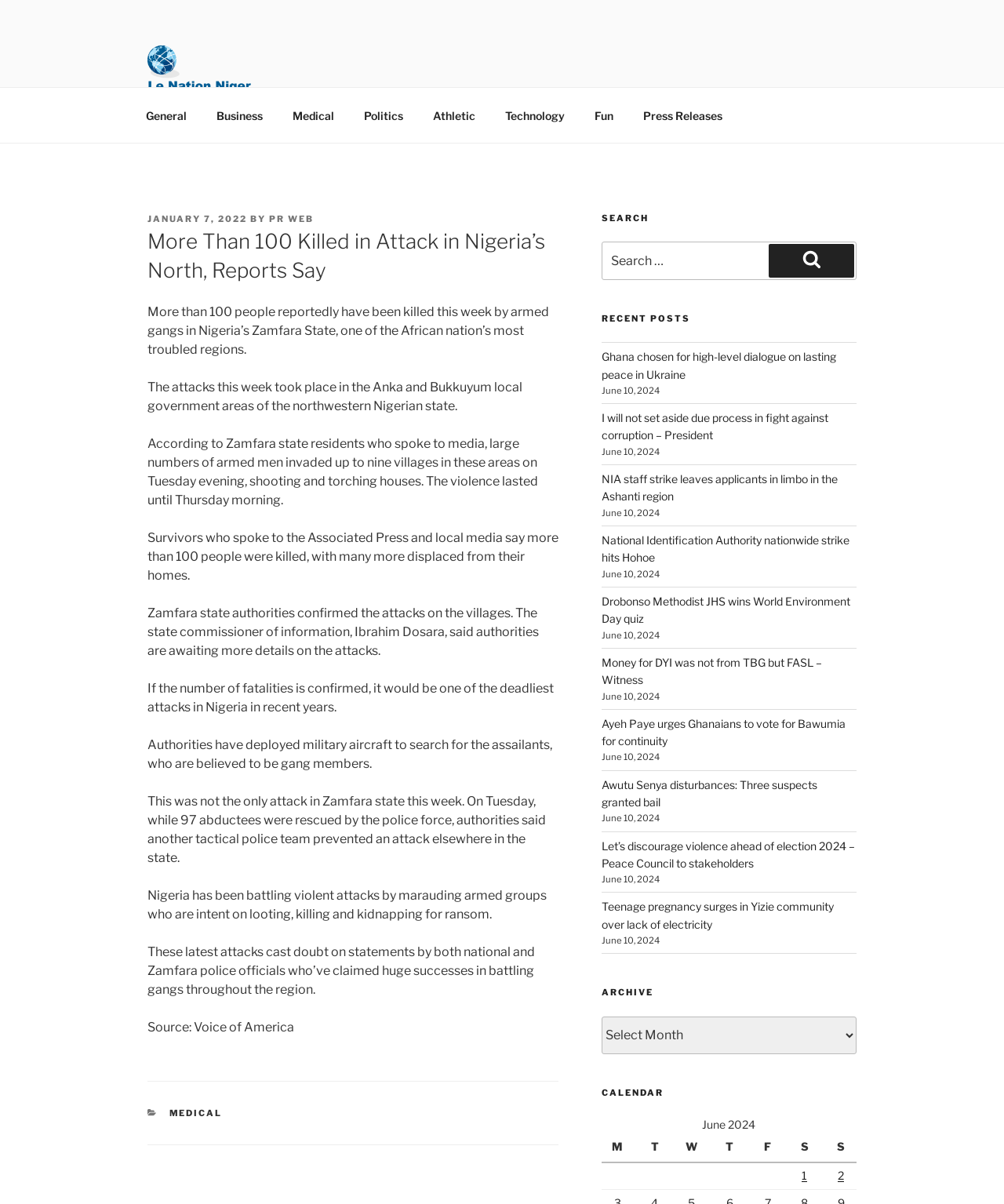Analyze the image and answer the question with as much detail as possible: 
What is the name of the police team that prevented an attack elsewhere in Zamfara state?

According to the article, a tactical police team prevented an attack elsewhere in Zamfara state, in addition to rescuing 97 abductees.